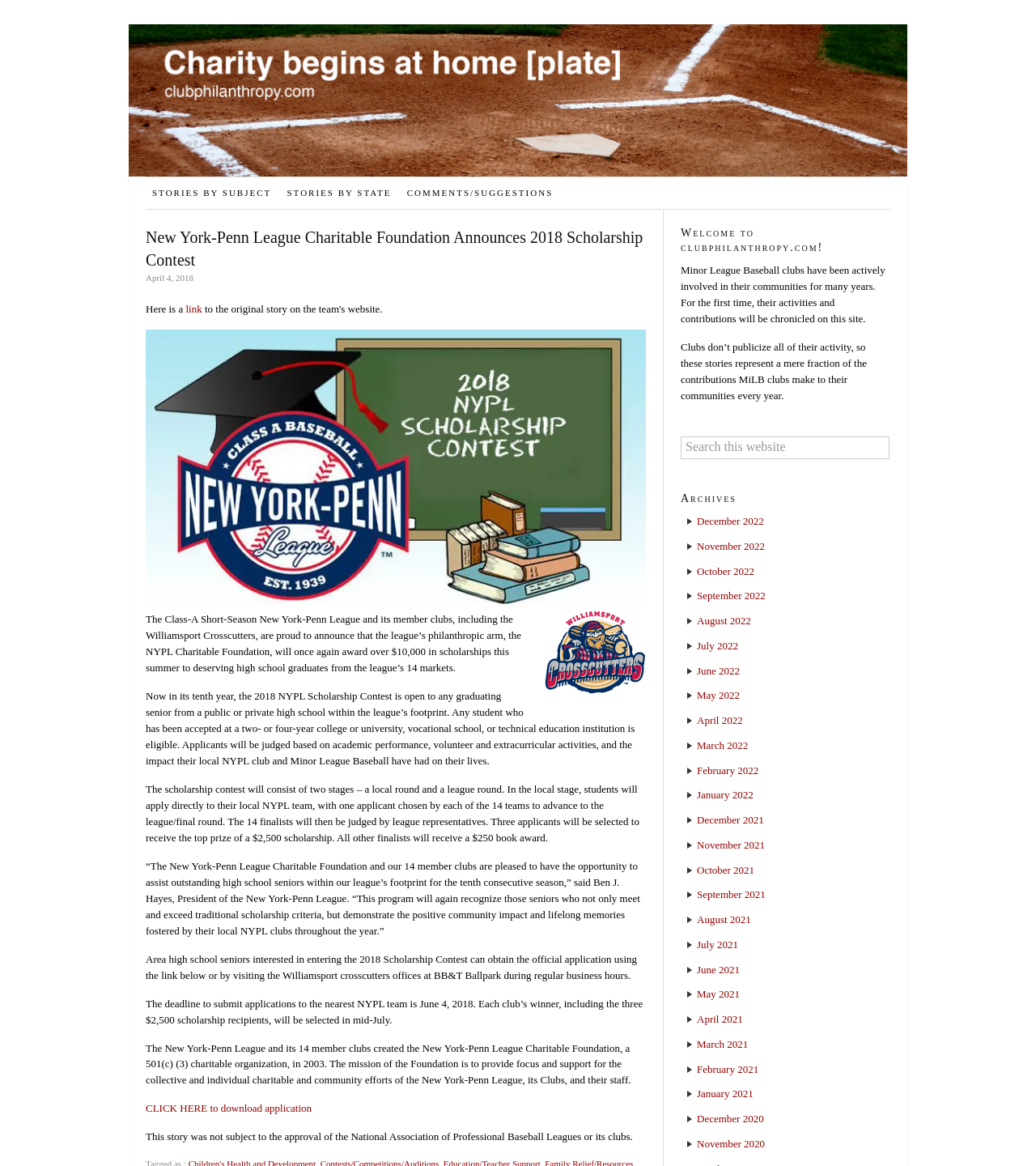What is the purpose of the New York-Penn League Charitable Foundation? Based on the image, give a response in one word or a short phrase.

To provide focus and support for the collective and individual charitable and community efforts